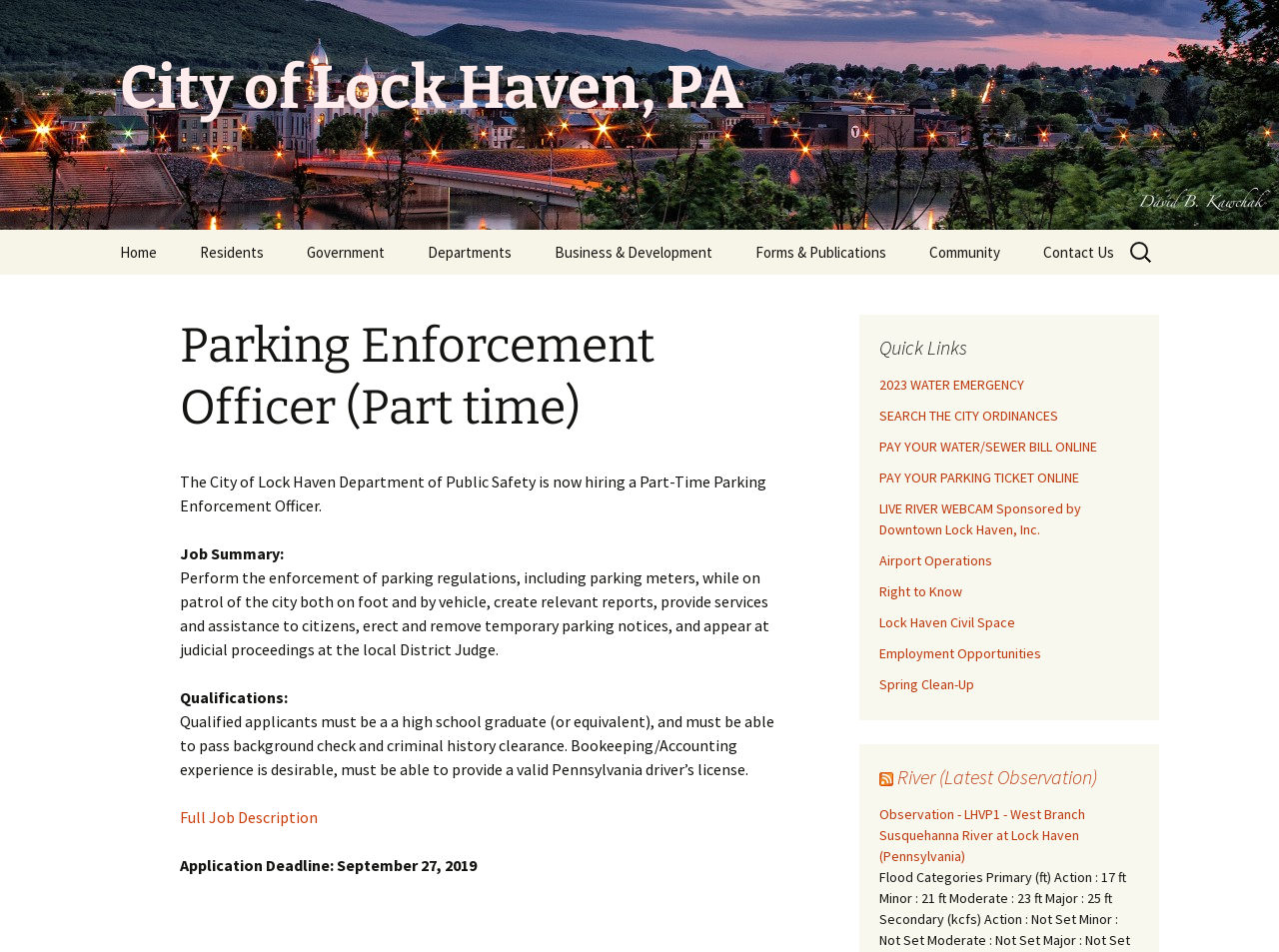Locate the bounding box of the user interface element based on this description: "2019 Water Quality Report".

[0.631, 0.839, 0.788, 0.902]